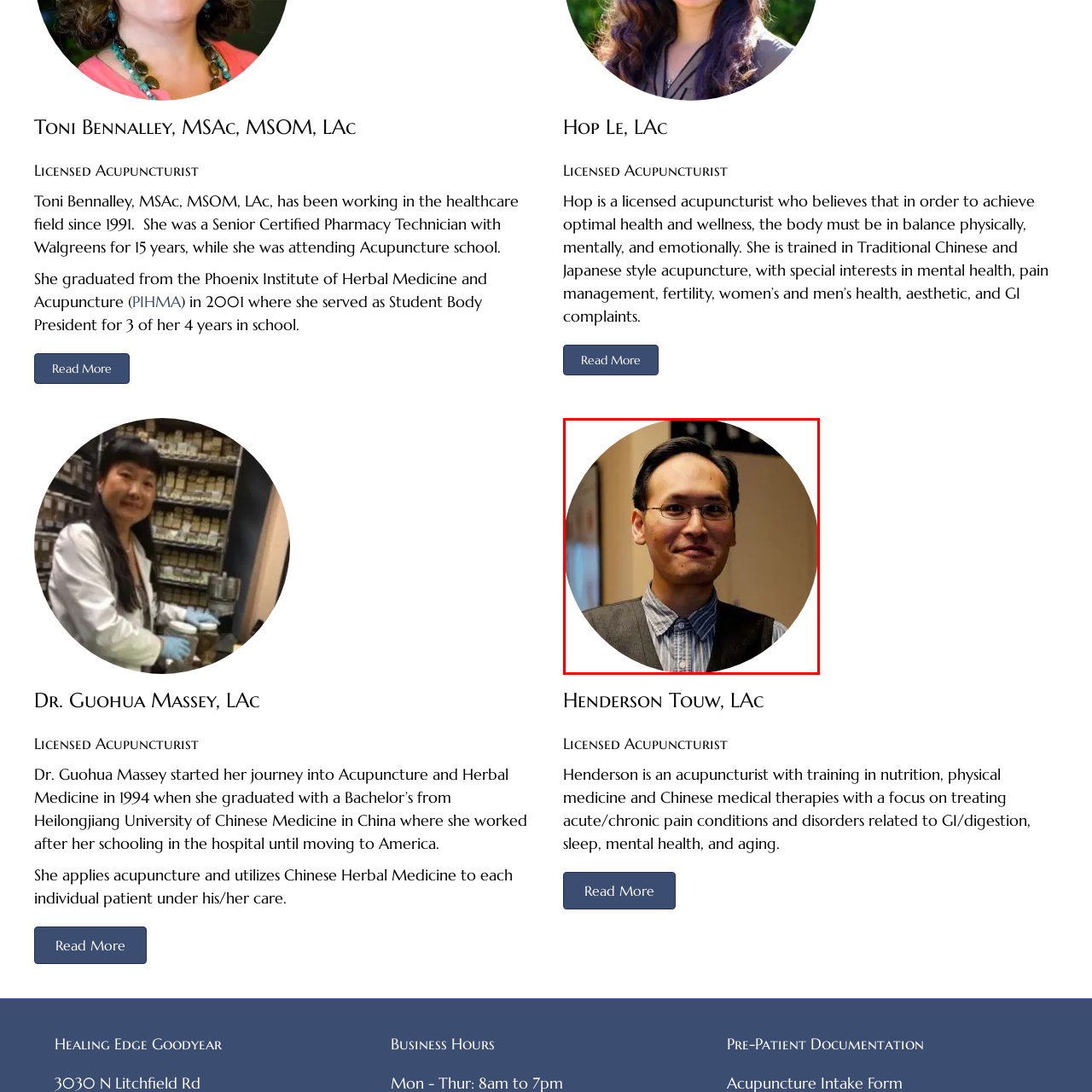What is the color of Henderson's vest?
Observe the image marked by the red bounding box and generate a detailed answer to the question.

The caption describes Henderson's attire, mentioning that he is wearing a gray vest over a striped shirt, which allows us to determine the color of his vest.